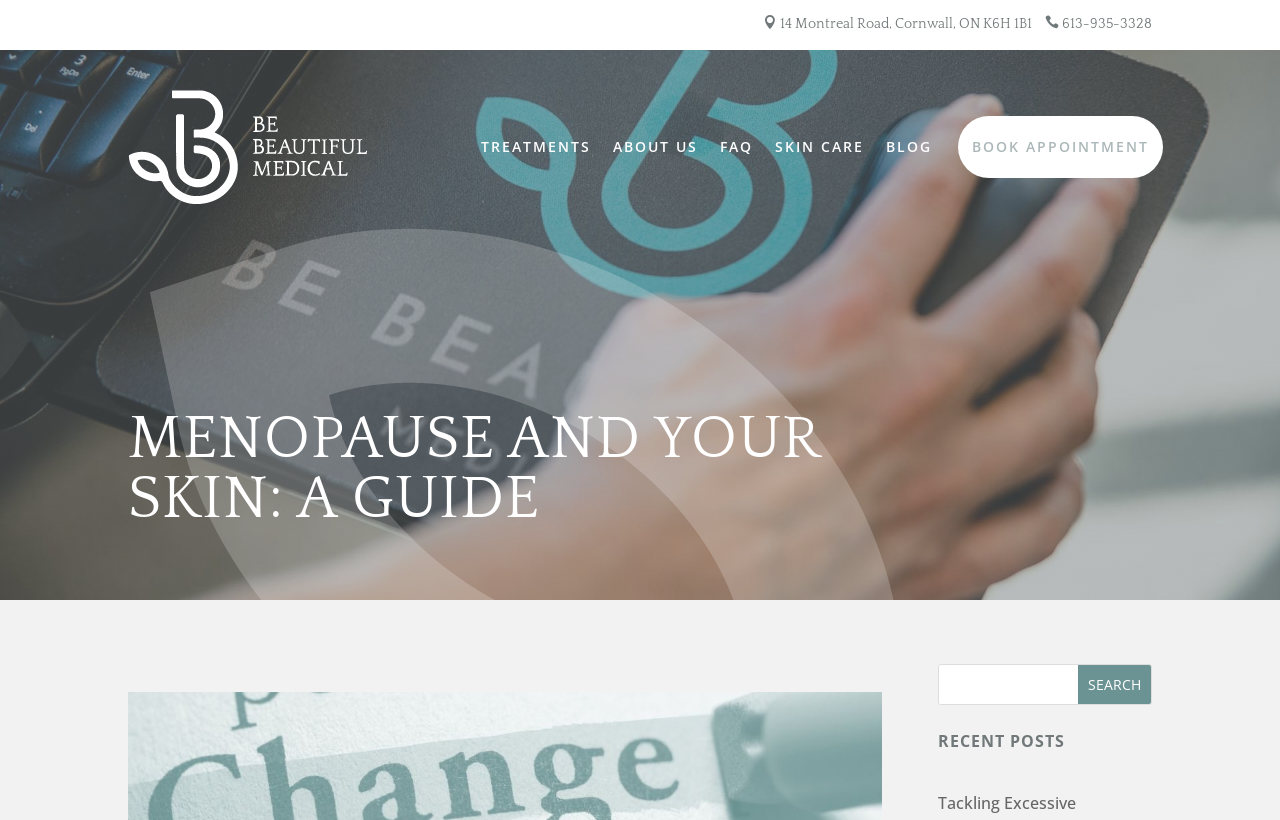Find and provide the bounding box coordinates for the UI element described with: " 613-935-3328".

[0.816, 0.02, 0.9, 0.039]